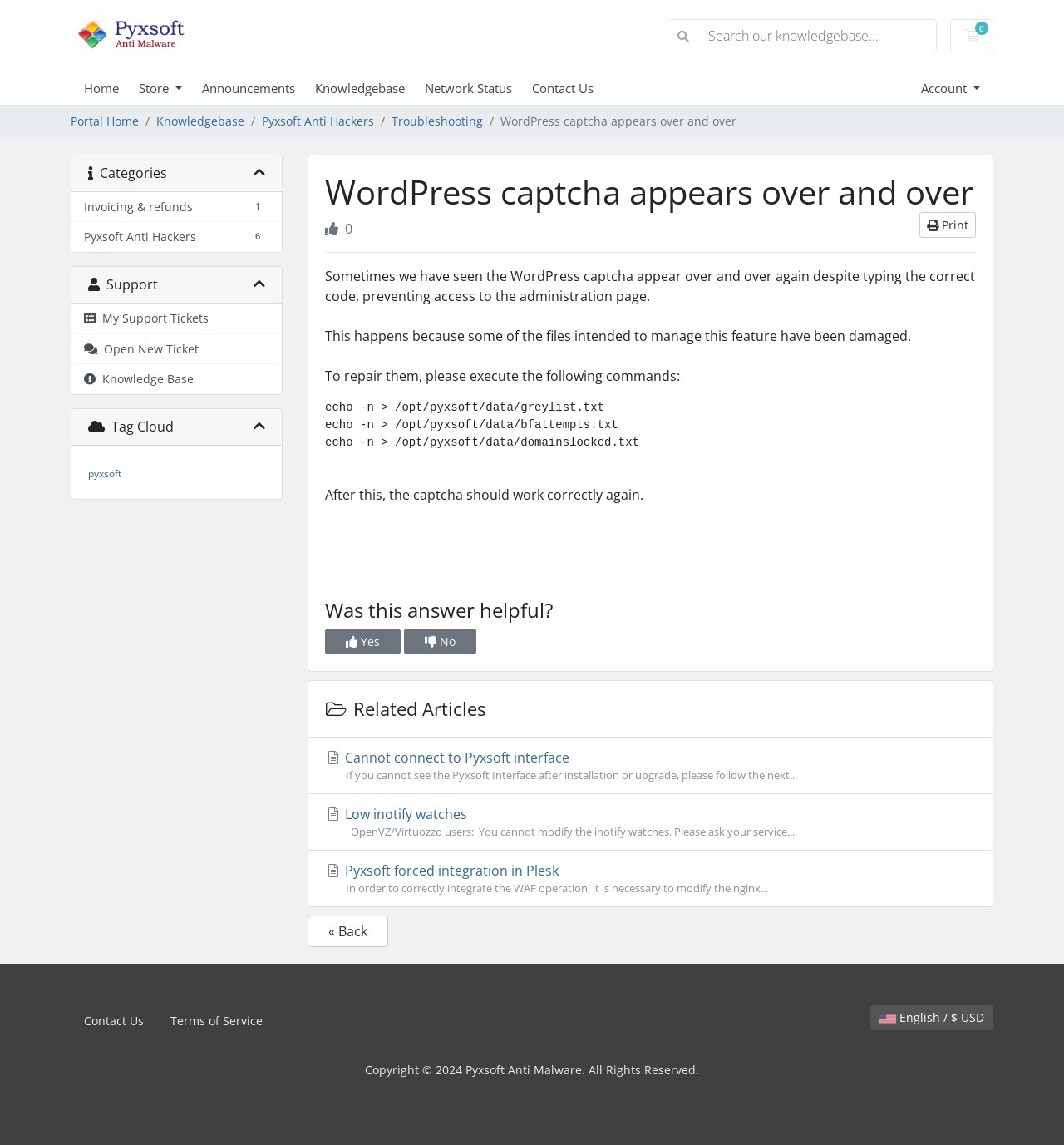Please respond to the question with a concise word or phrase:
How can the captcha issue be resolved?

Execute specific commands